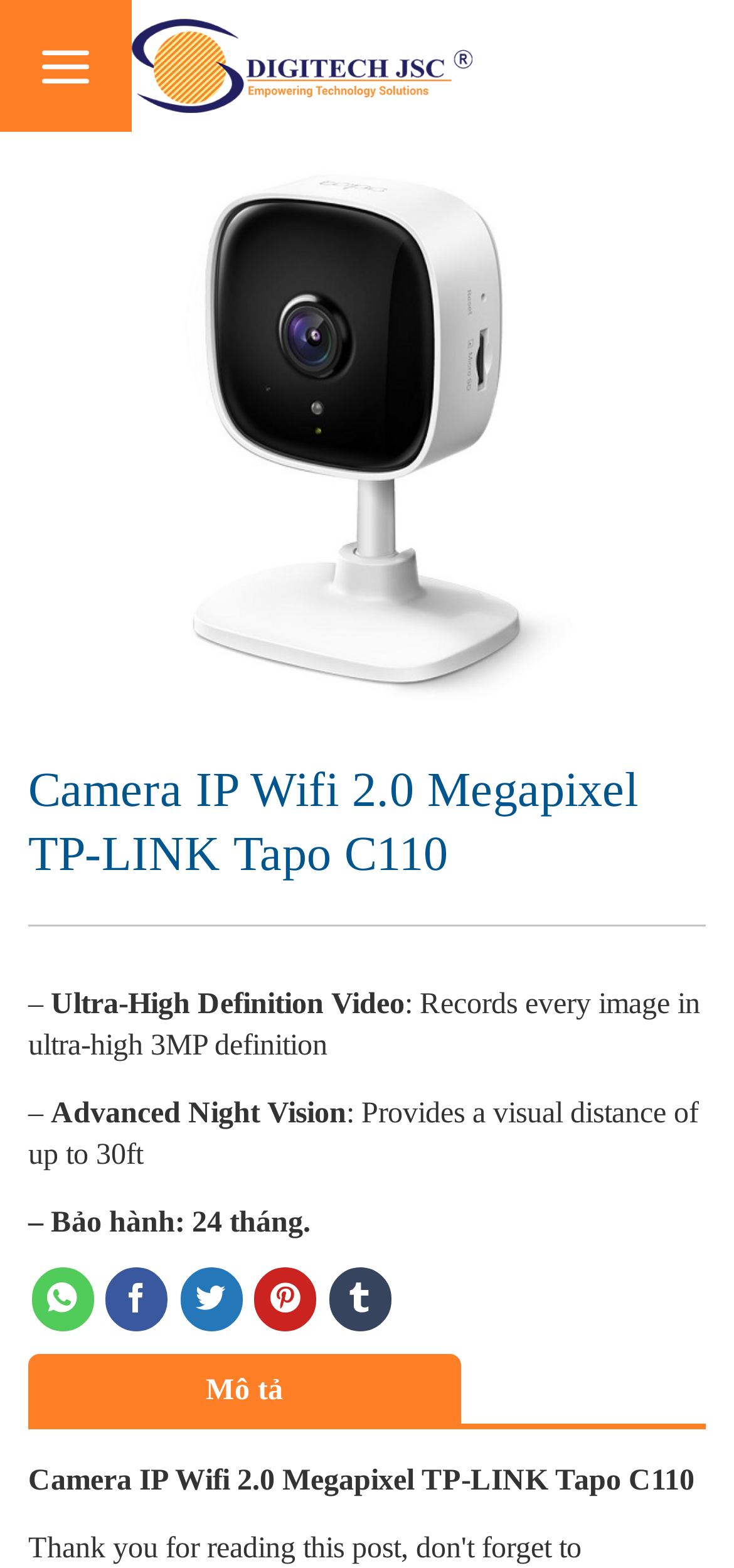Determine the bounding box coordinates of the clickable element necessary to fulfill the instruction: "Open the menu". Provide the coordinates as four float numbers within the 0 to 1 range, i.e., [left, top, right, bottom].

[0.051, 0.008, 0.128, 0.076]